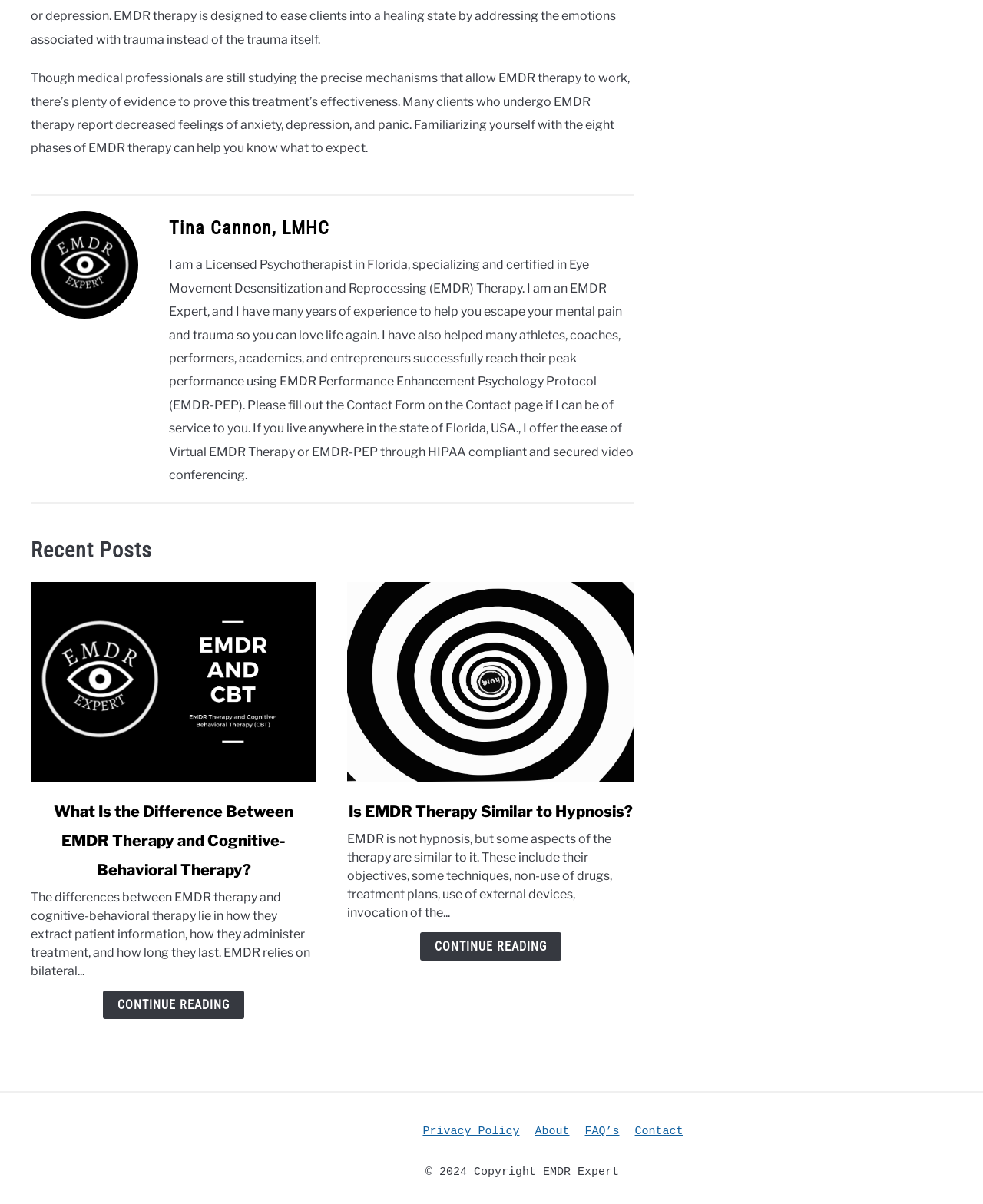Identify the bounding box coordinates of the section to be clicked to complete the task described by the following instruction: "learn about recent posts". The coordinates should be four float numbers between 0 and 1, formatted as [left, top, right, bottom].

[0.031, 0.444, 0.645, 0.471]